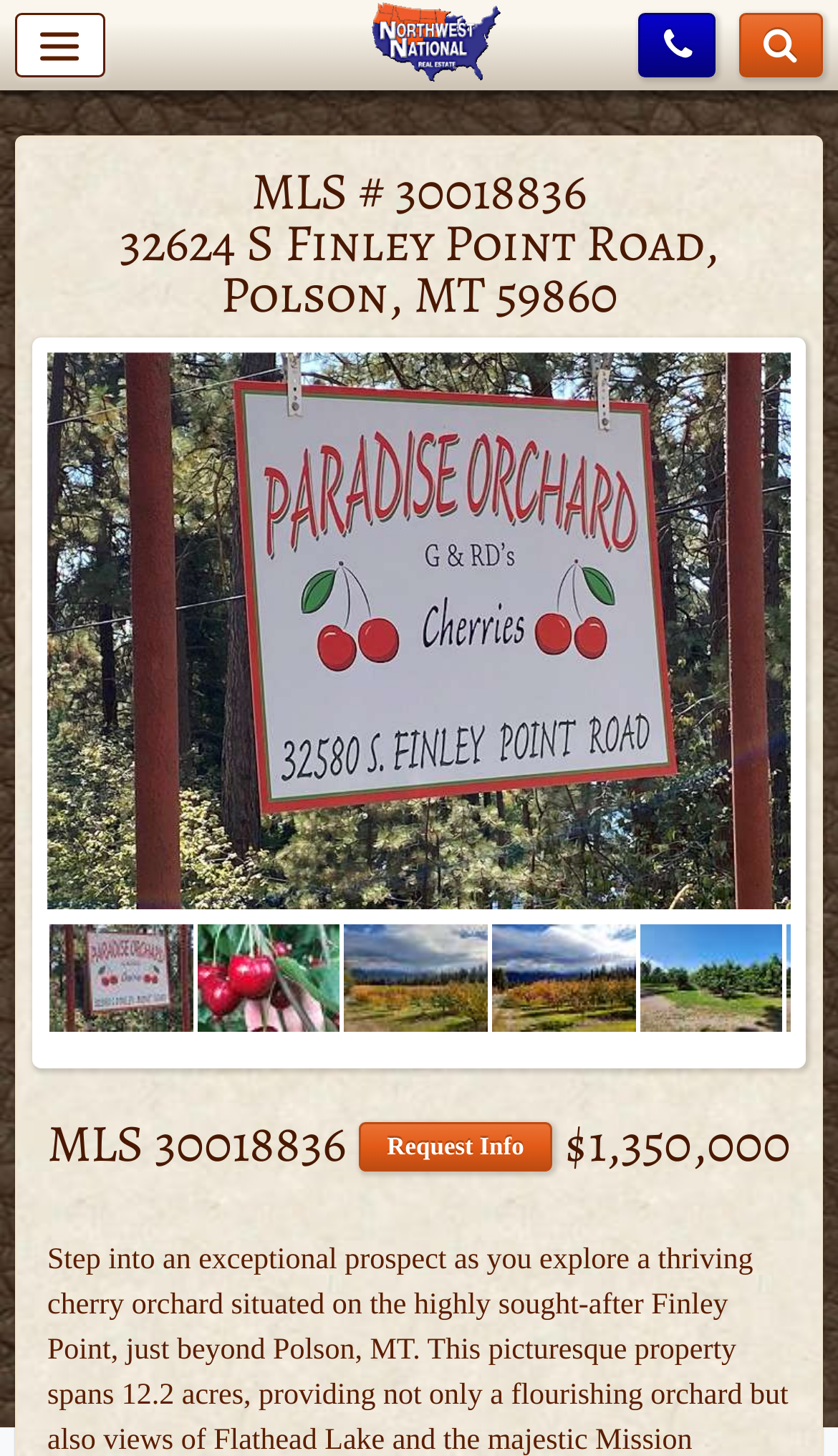Please find the bounding box coordinates in the format (top-left x, top-left y, bottom-right x, bottom-right y) for the given element description. Ensure the coordinates are floating point numbers between 0 and 1. Description: Search

[0.882, 0.009, 0.982, 0.053]